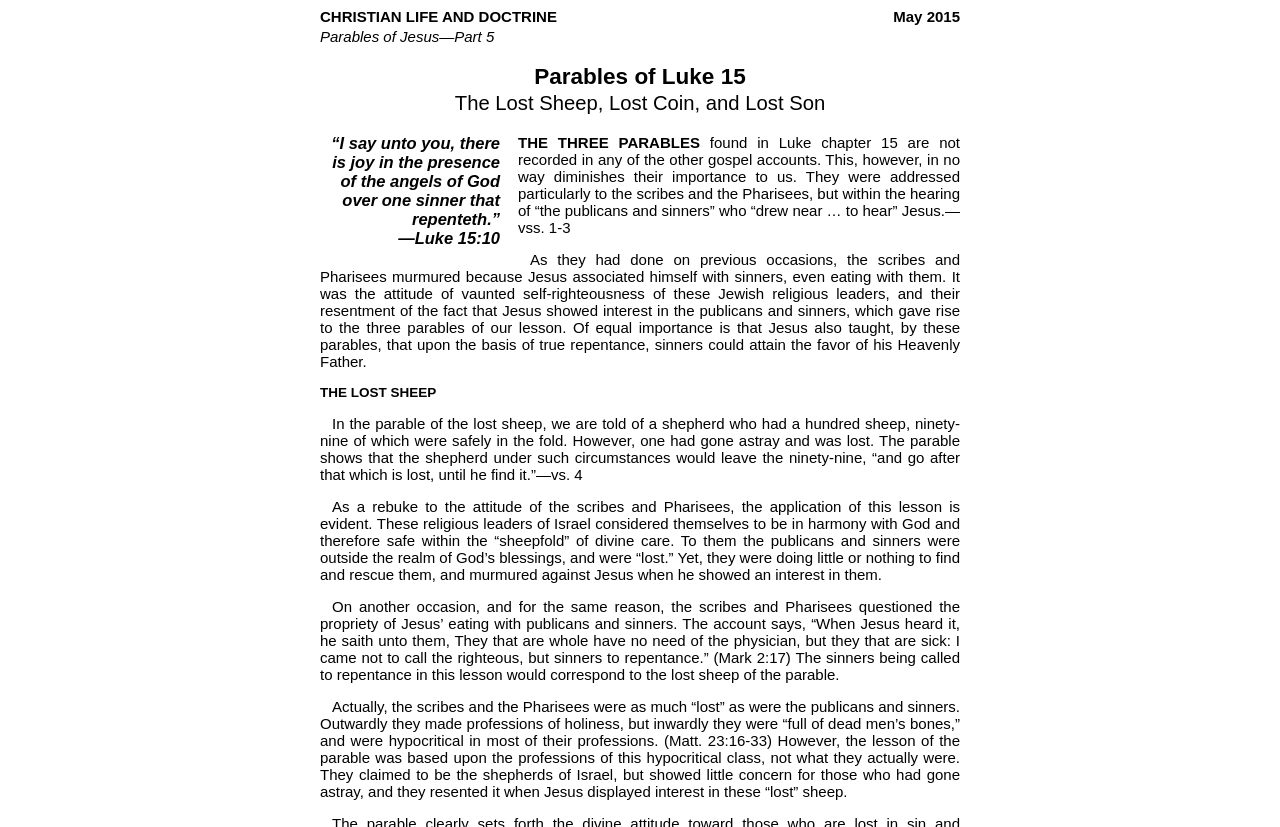Extract the top-level heading from the webpage and provide its text.

Parables of Luke 15
The Lost Sheep, Lost Coin, and Lost Son